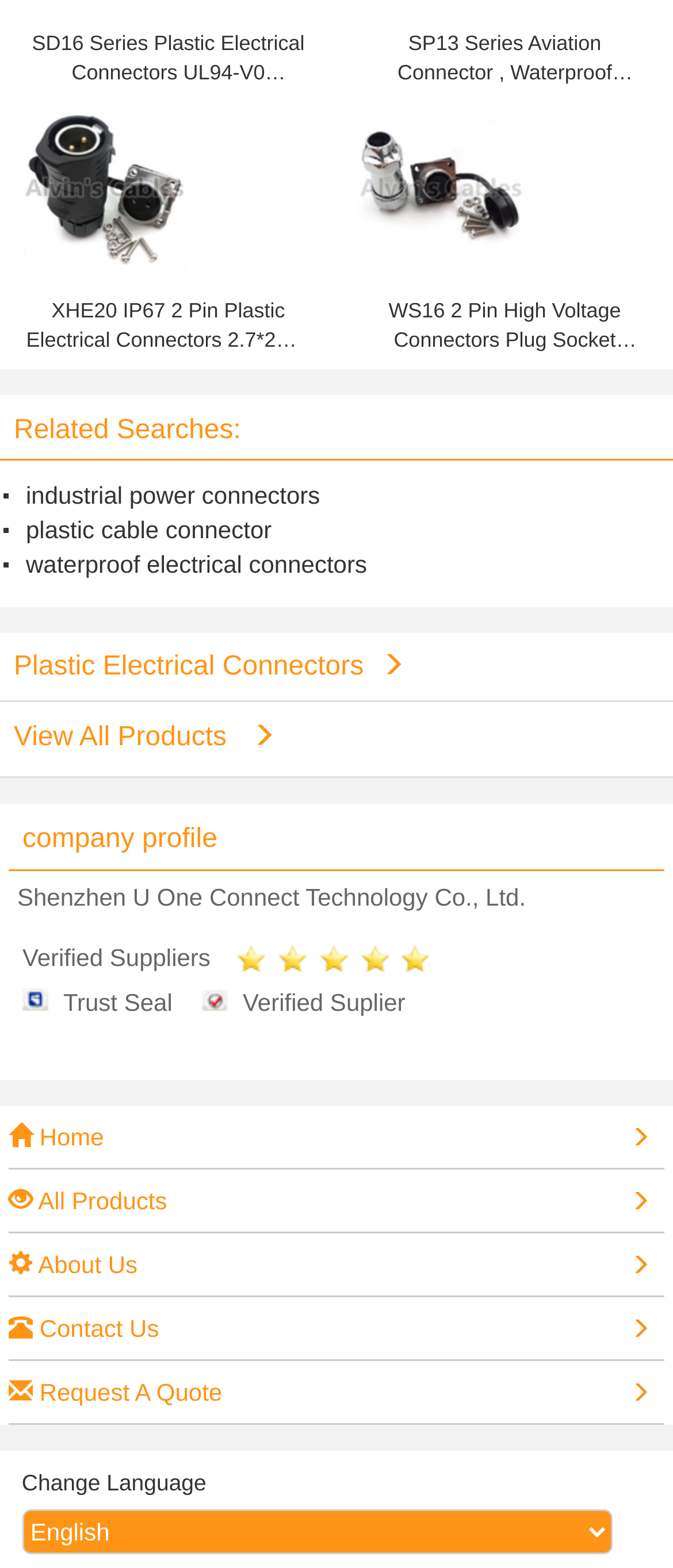Determine the bounding box coordinates for the clickable element required to fulfill the instruction: "Request a quote". Provide the coordinates as four float numbers between 0 and 1, i.e., [left, top, right, bottom].

[0.013, 0.877, 0.987, 0.899]